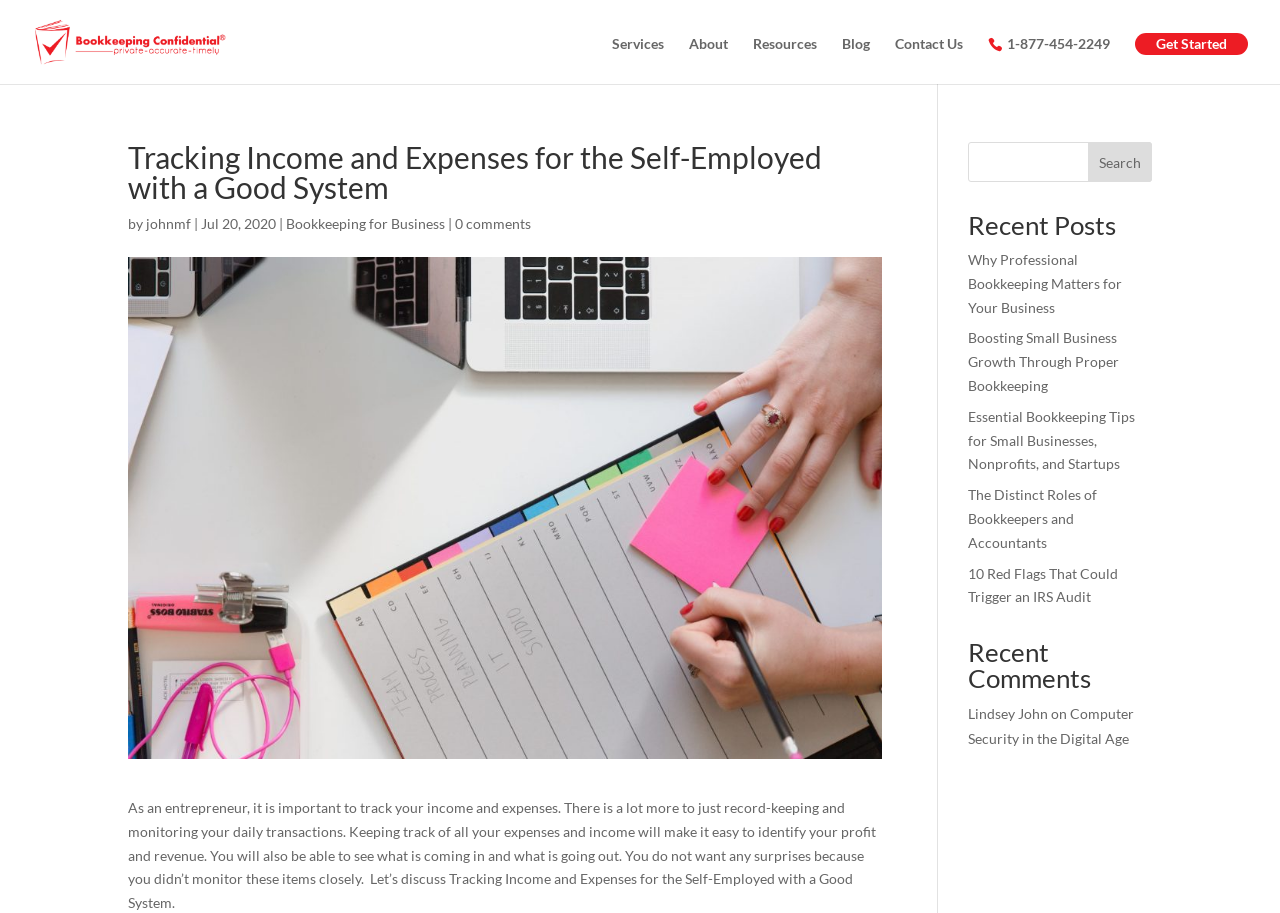Find the bounding box coordinates of the area that needs to be clicked in order to achieve the following instruction: "Visit the 'Bookkeeping for Business' page". The coordinates should be specified as four float numbers between 0 and 1, i.e., [left, top, right, bottom].

[0.223, 0.235, 0.348, 0.254]